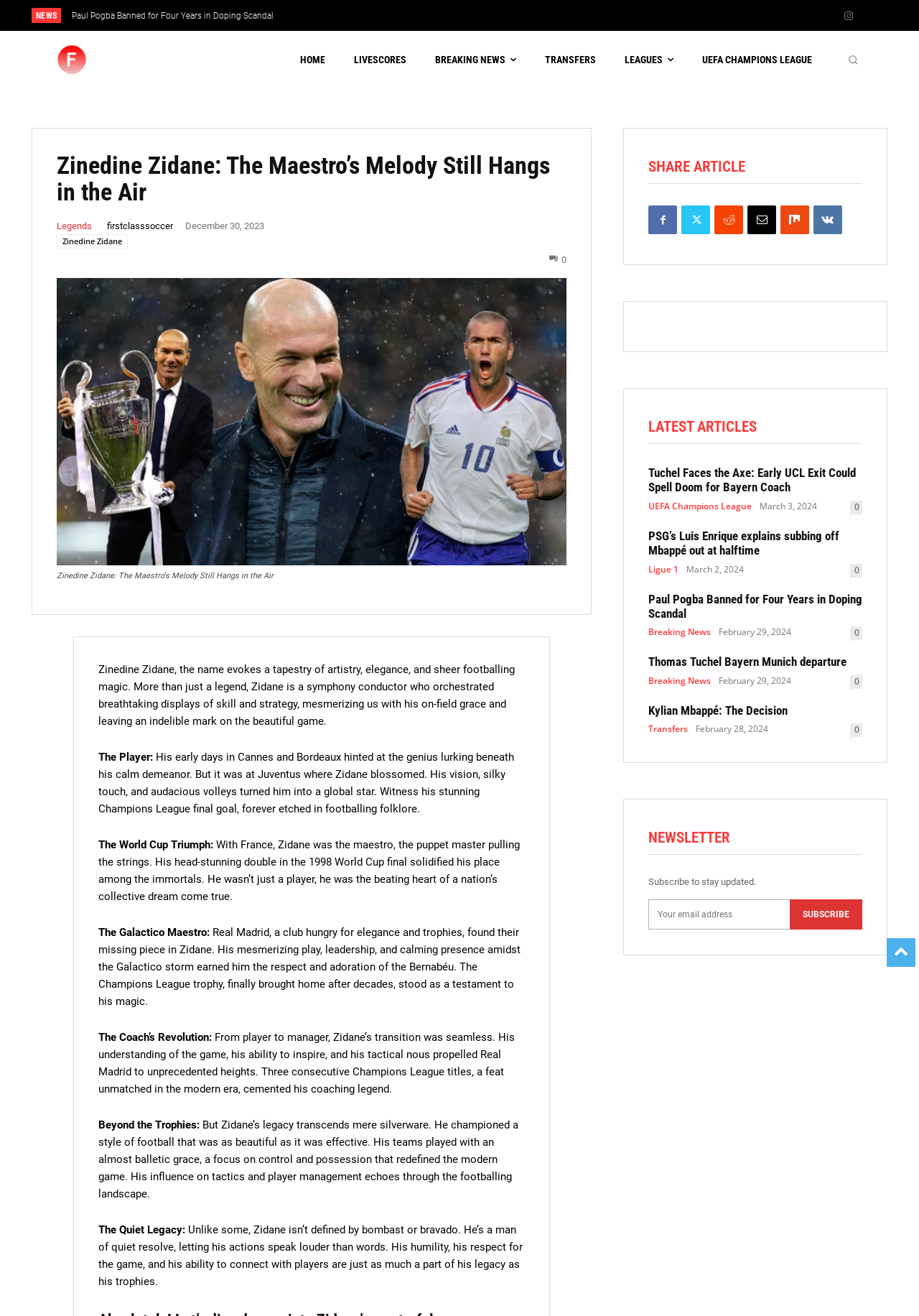Find the bounding box coordinates for the area that must be clicked to perform this action: "Read the article about Zinedine Zidane".

[0.062, 0.116, 0.616, 0.157]